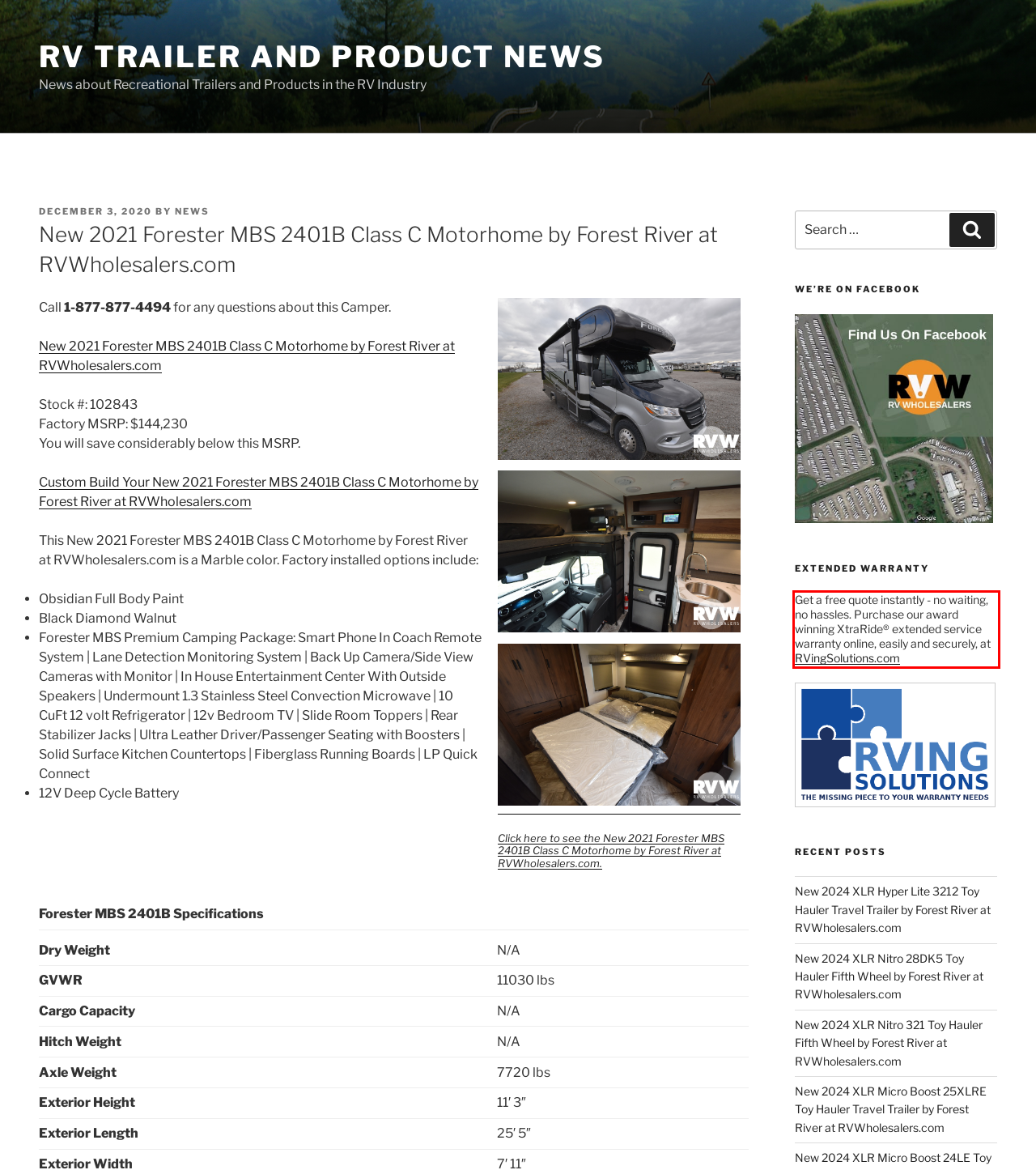Look at the screenshot of the webpage, locate the red rectangle bounding box, and generate the text content that it contains.

Get a free quote instantly - no waiting, no hassles. Purchase our award winning XtraRide® extended service warranty online, easily and securely, at RVingSolutions.com